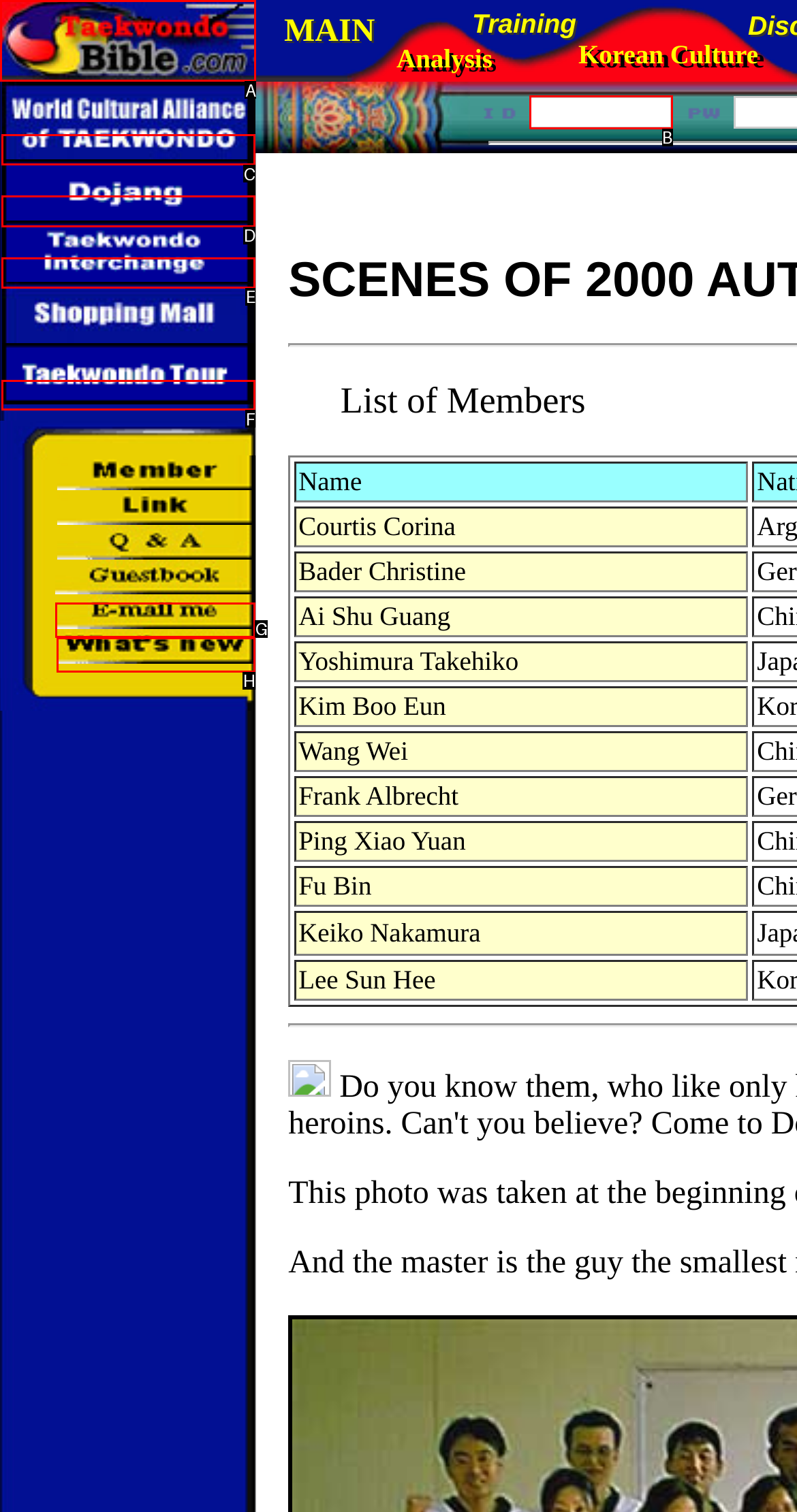Determine the letter of the element I should select to fulfill the following instruction: Click on the first image. Just provide the letter.

A